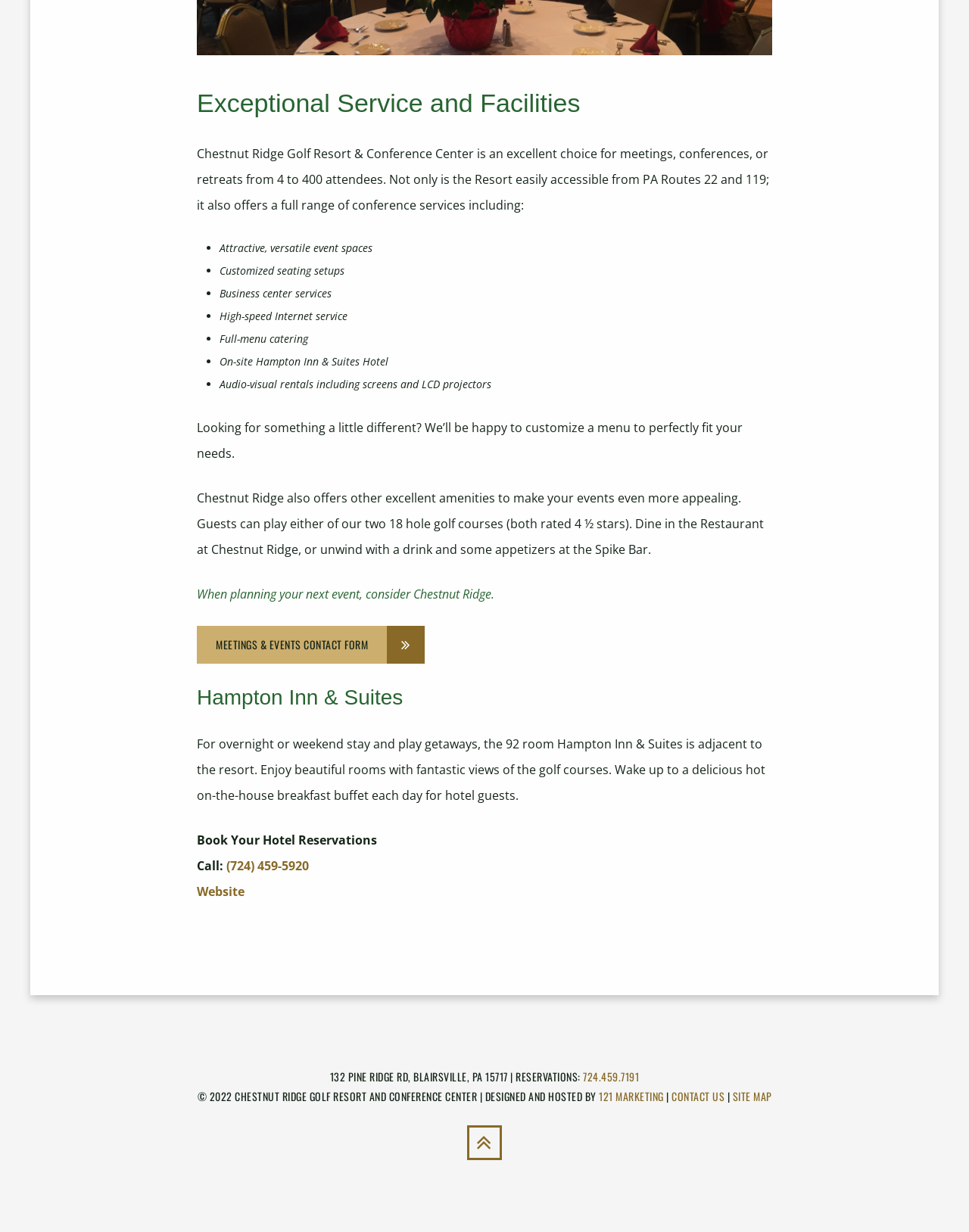Determine the bounding box coordinates for the area that should be clicked to carry out the following instruction: "View Article".

None